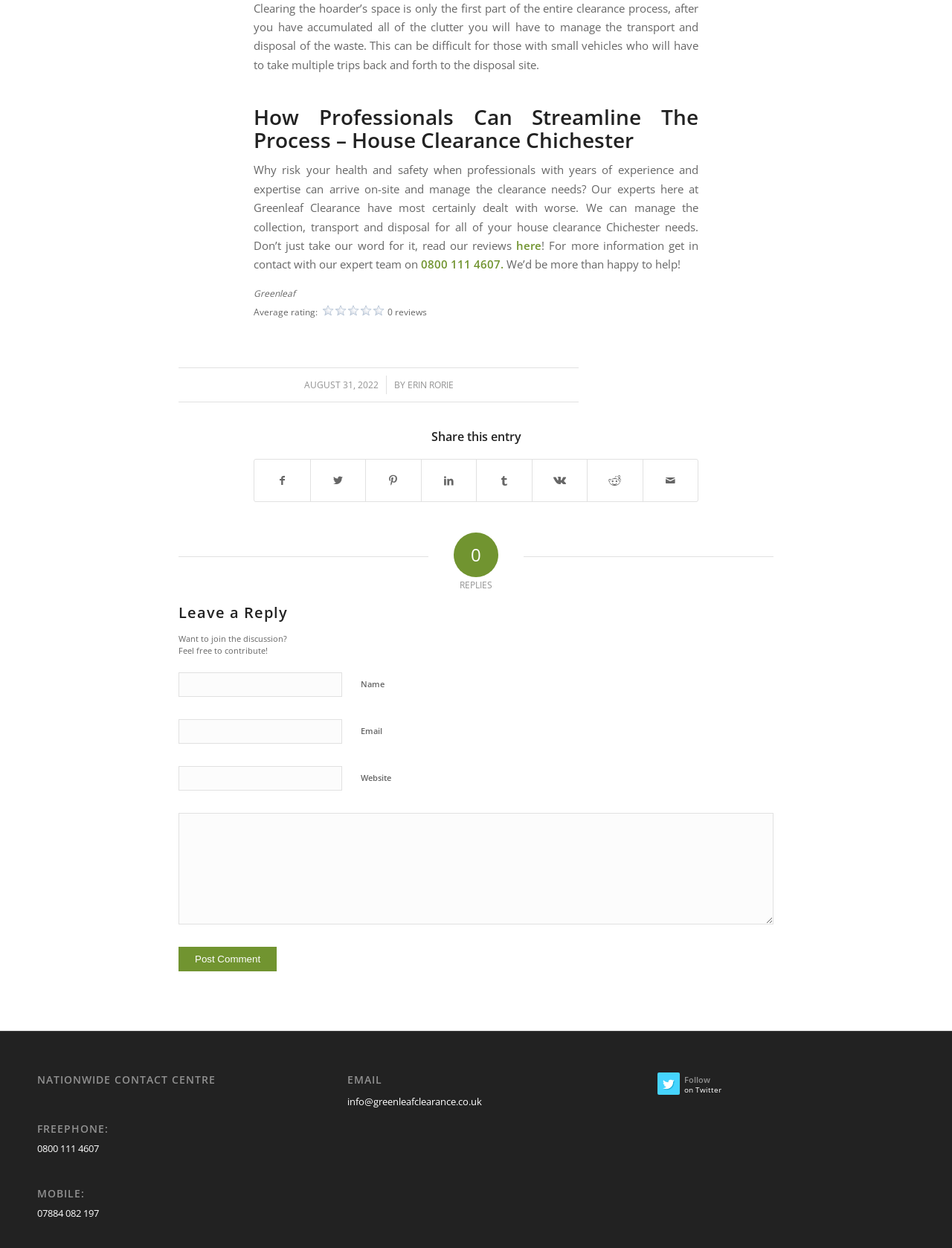Find the bounding box coordinates of the clickable region needed to perform the following instruction: "Click the 'here' link to read reviews". The coordinates should be provided as four float numbers between 0 and 1, i.e., [left, top, right, bottom].

[0.542, 0.191, 0.569, 0.203]